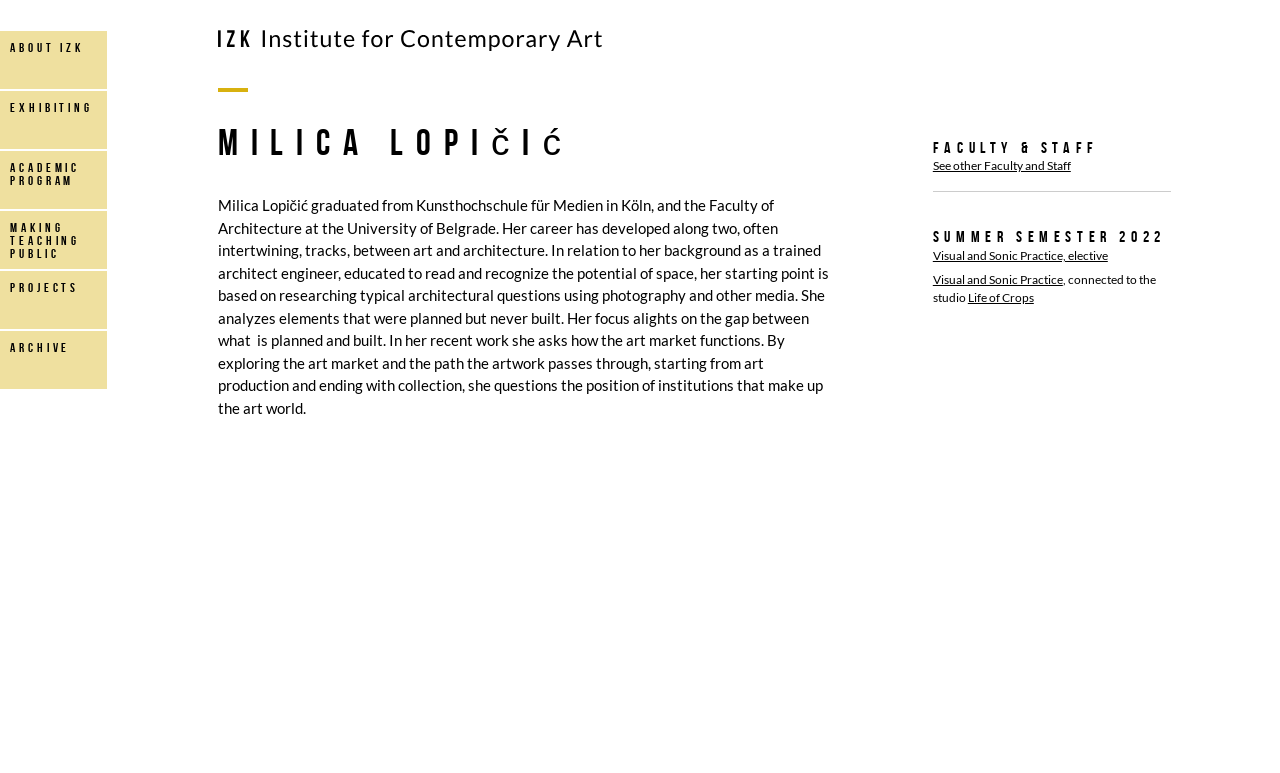Please indicate the bounding box coordinates of the element's region to be clicked to achieve the instruction: "learn about Life of Crops". Provide the coordinates as four float numbers between 0 and 1, i.e., [left, top, right, bottom].

[0.756, 0.375, 0.808, 0.394]